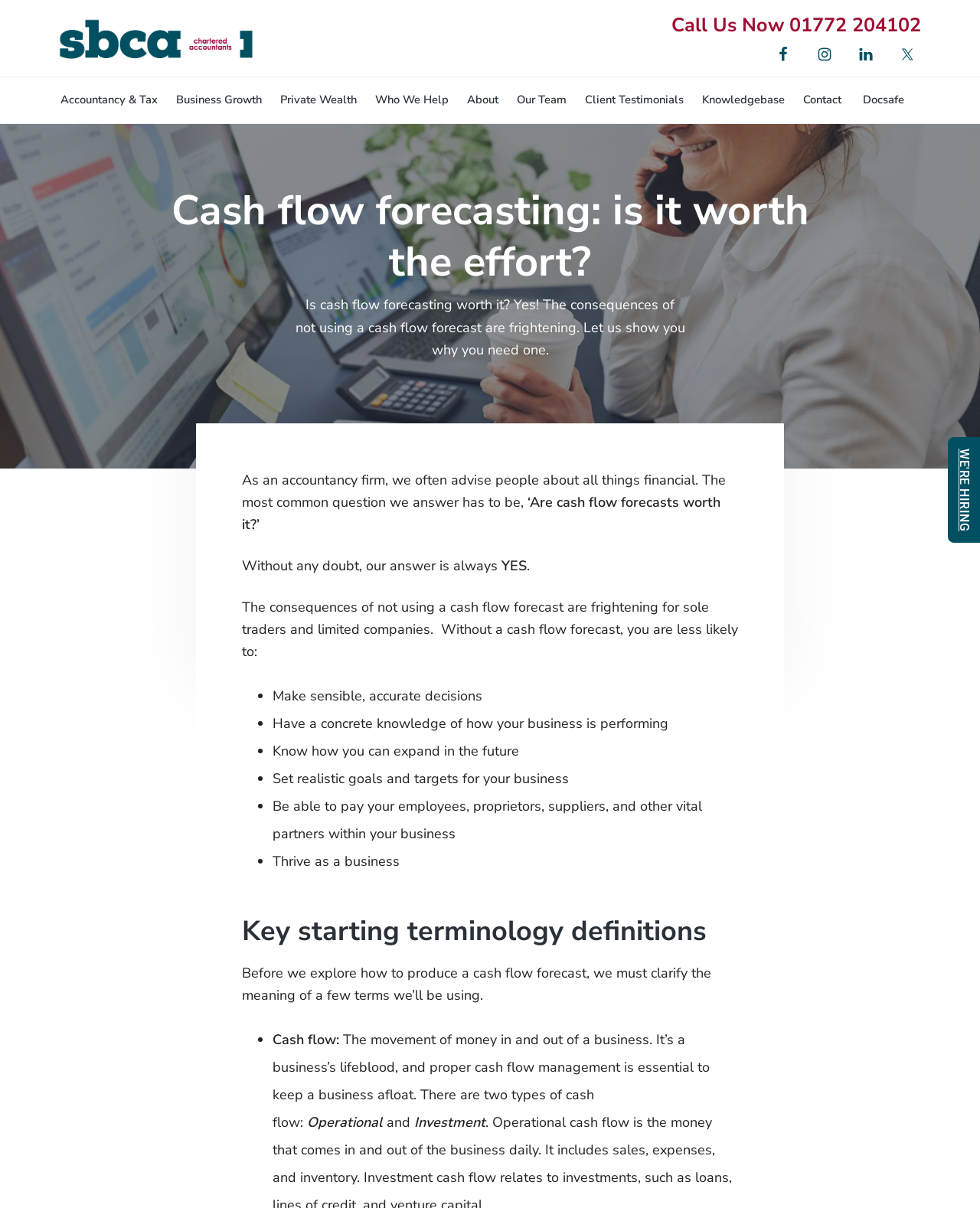Locate the bounding box for the described UI element: "Accountancy & Tax". Ensure the coordinates are four float numbers between 0 and 1, formatted as [left, top, right, bottom].

[0.062, 0.075, 0.161, 0.091]